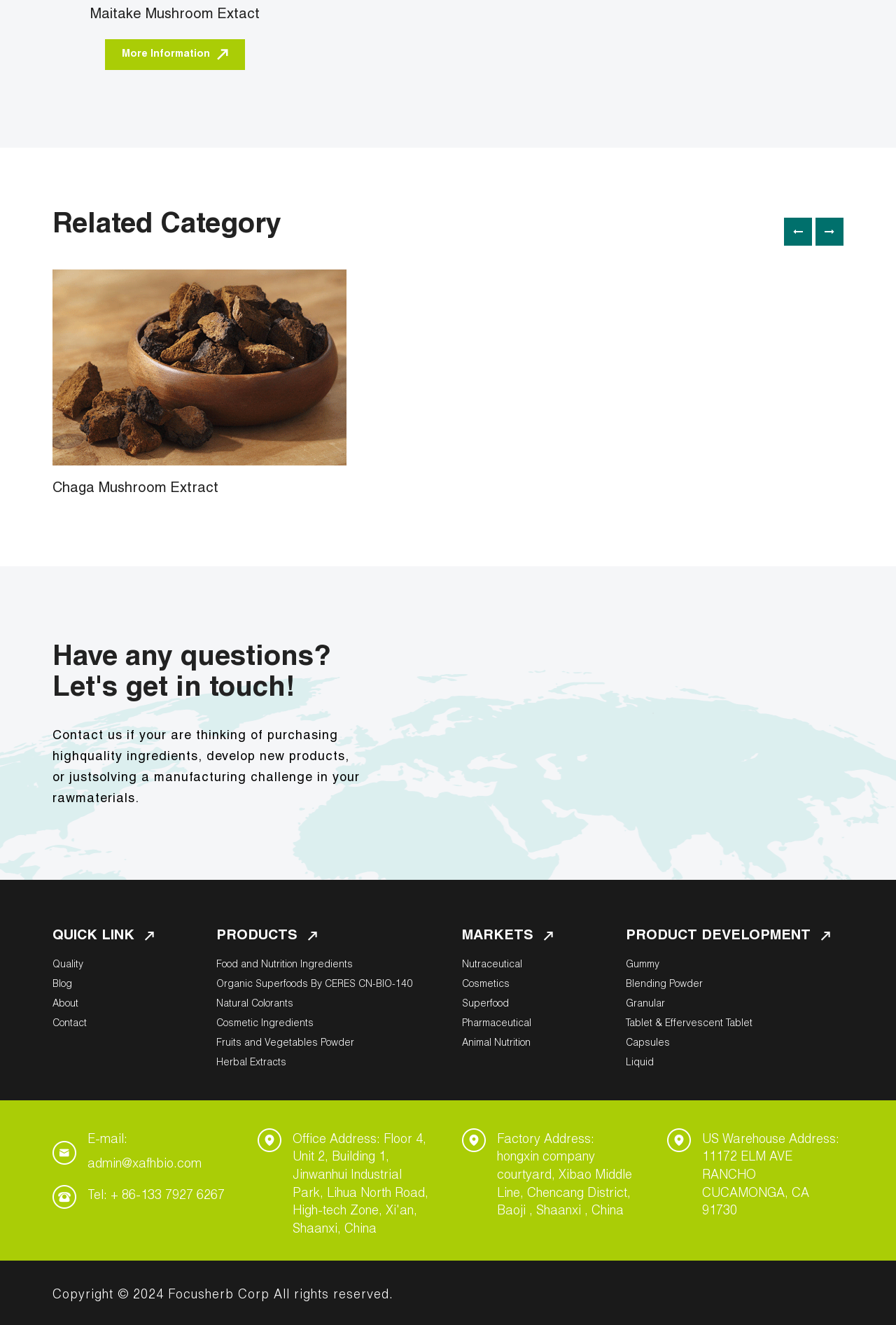From the screenshot, find the bounding box of the UI element matching this description: "Granular". Supply the bounding box coordinates in the form [left, top, right, bottom], each a float between 0 and 1.

[0.698, 0.751, 0.742, 0.765]